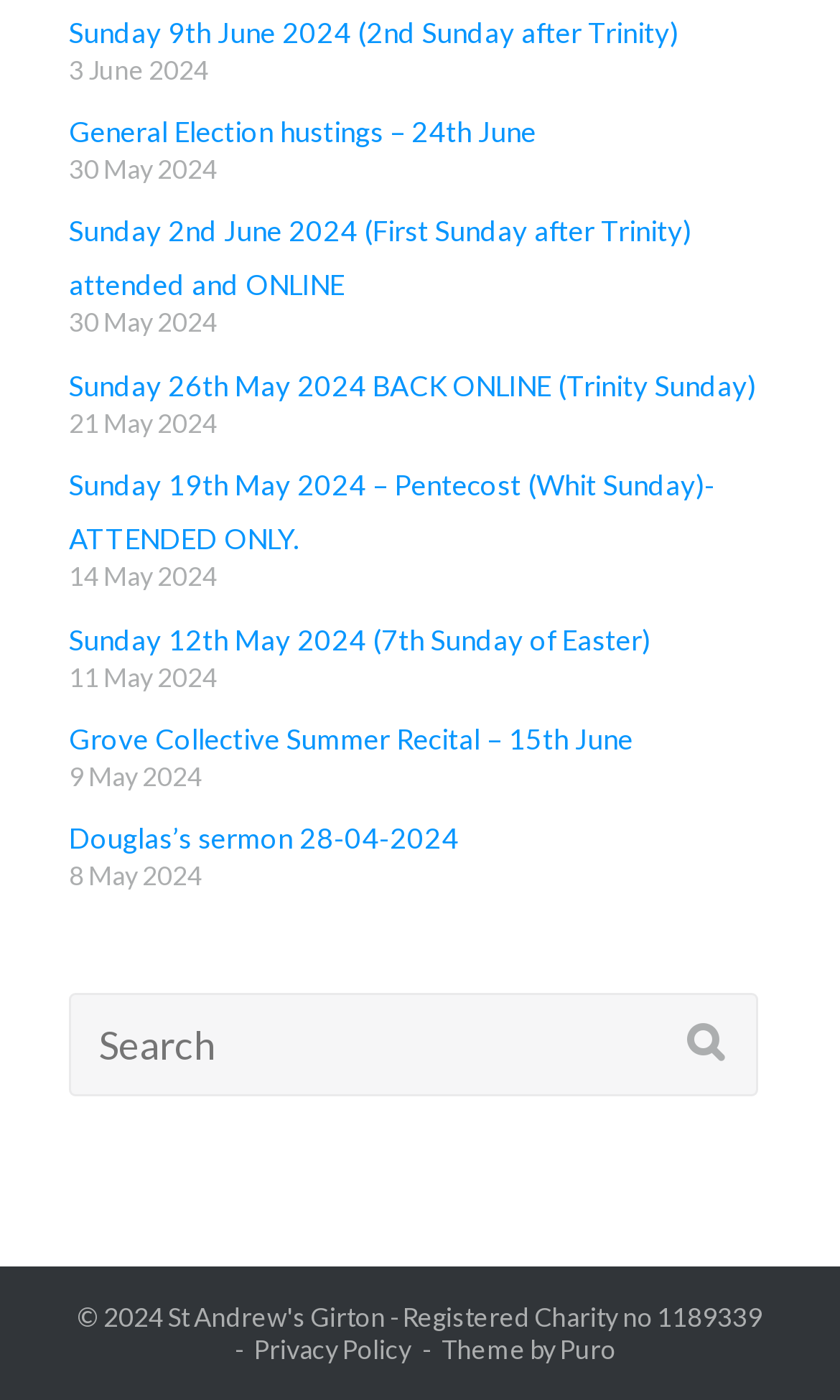Kindly determine the bounding box coordinates of the area that needs to be clicked to fulfill this instruction: "View sermon on 28th April 2024".

[0.082, 0.587, 0.547, 0.611]